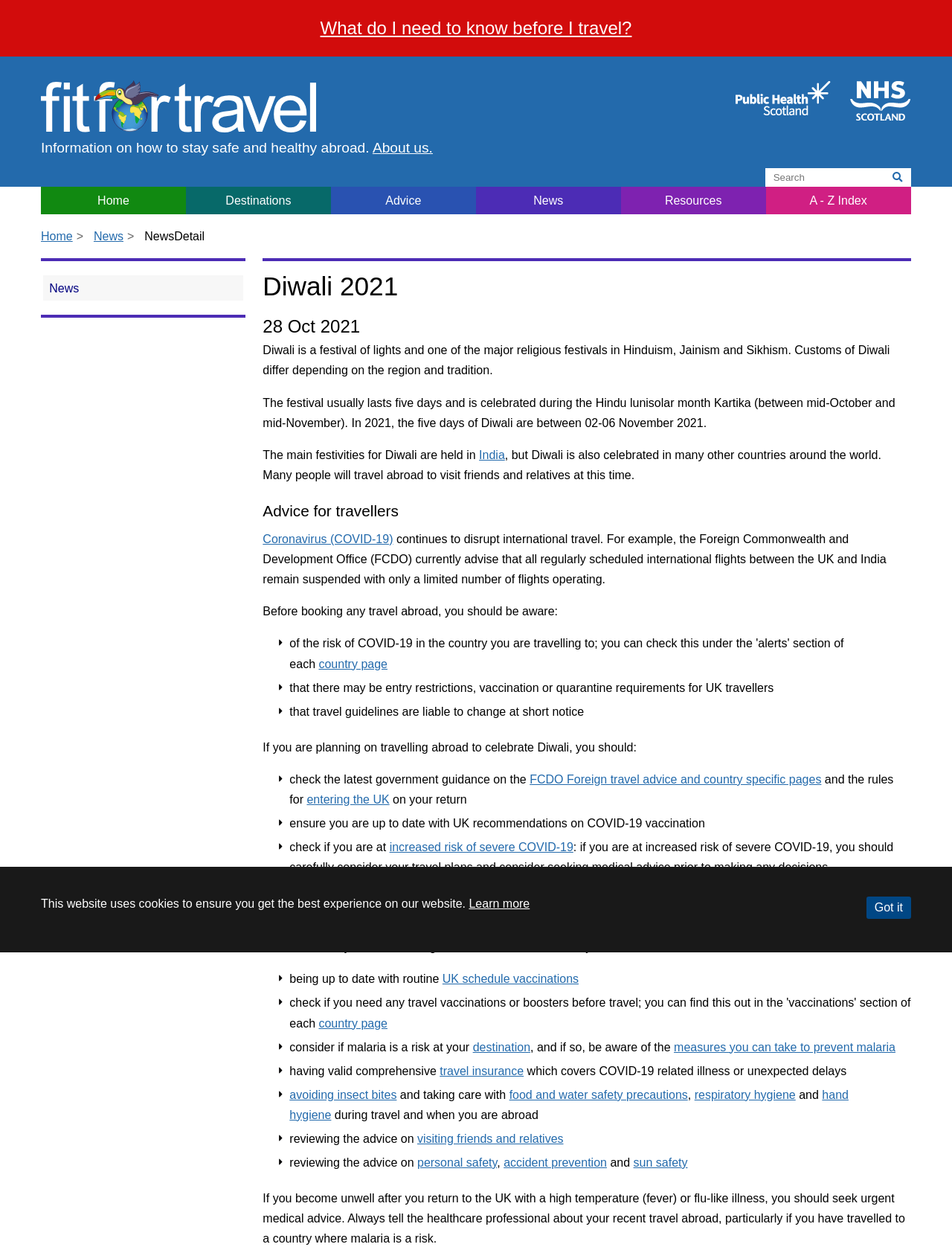Find the bounding box coordinates of the area that needs to be clicked in order to achieve the following instruction: "Read about Diwali 2021". The coordinates should be specified as four float numbers between 0 and 1, i.e., [left, top, right, bottom].

[0.276, 0.216, 0.957, 0.243]